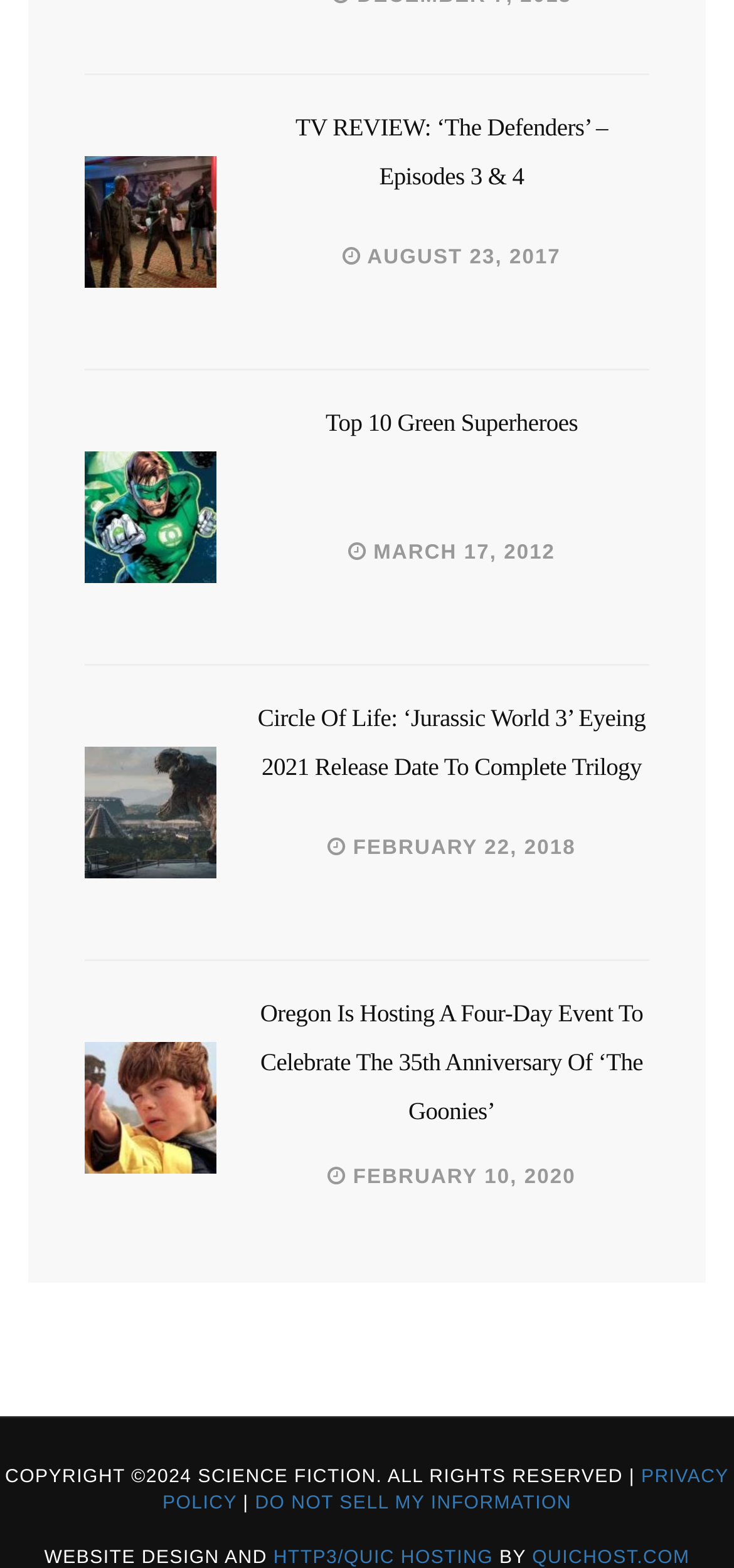Pinpoint the bounding box coordinates of the area that should be clicked to complete the following instruction: "Visit privacy policy page". The coordinates must be given as four float numbers between 0 and 1, i.e., [left, top, right, bottom].

[0.221, 0.935, 0.993, 0.966]